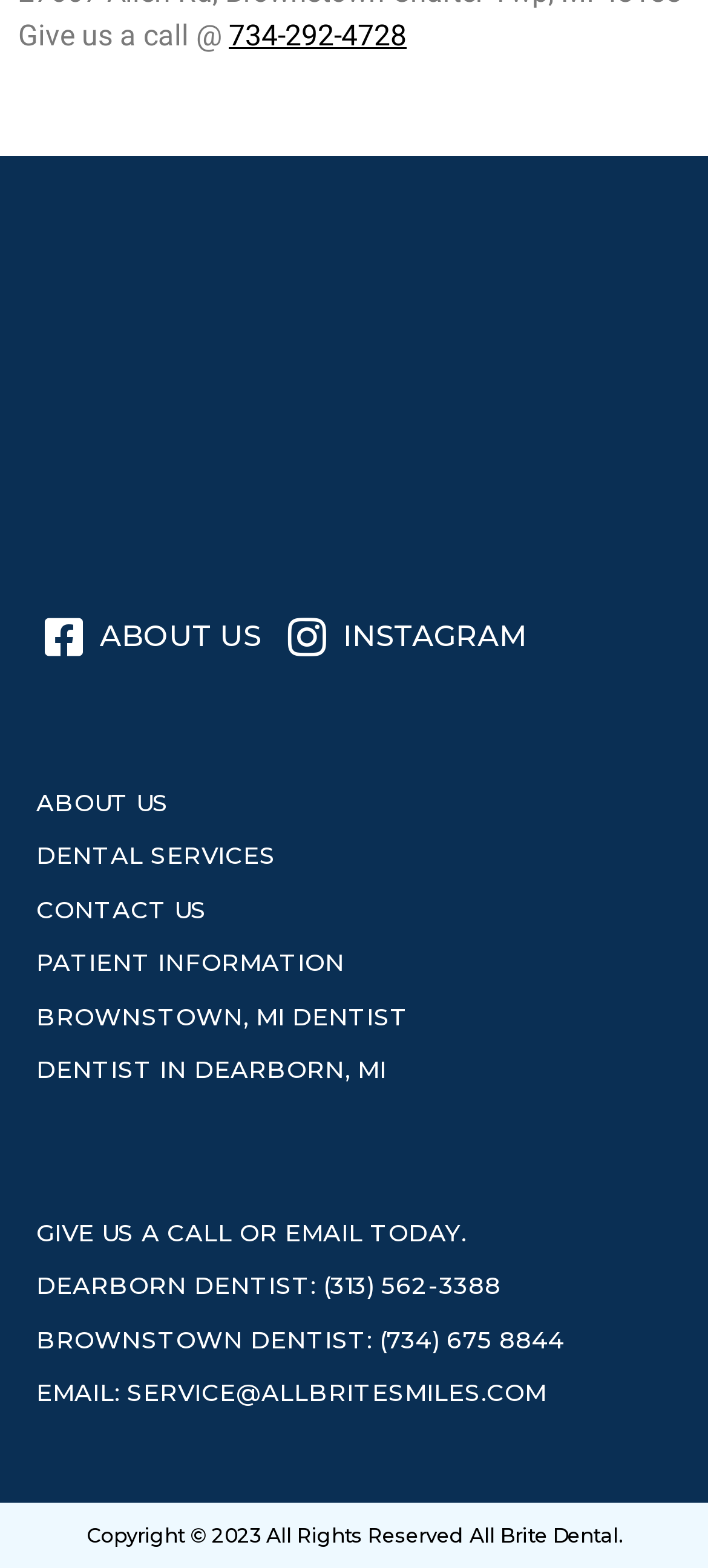Based on the element description Dentist In Dearborn, MI, identify the bounding box coordinates for the UI element. The coordinates should be in the format (top-left x, top-left y, bottom-right x, bottom-right y) and within the 0 to 1 range.

[0.051, 0.671, 0.577, 0.694]